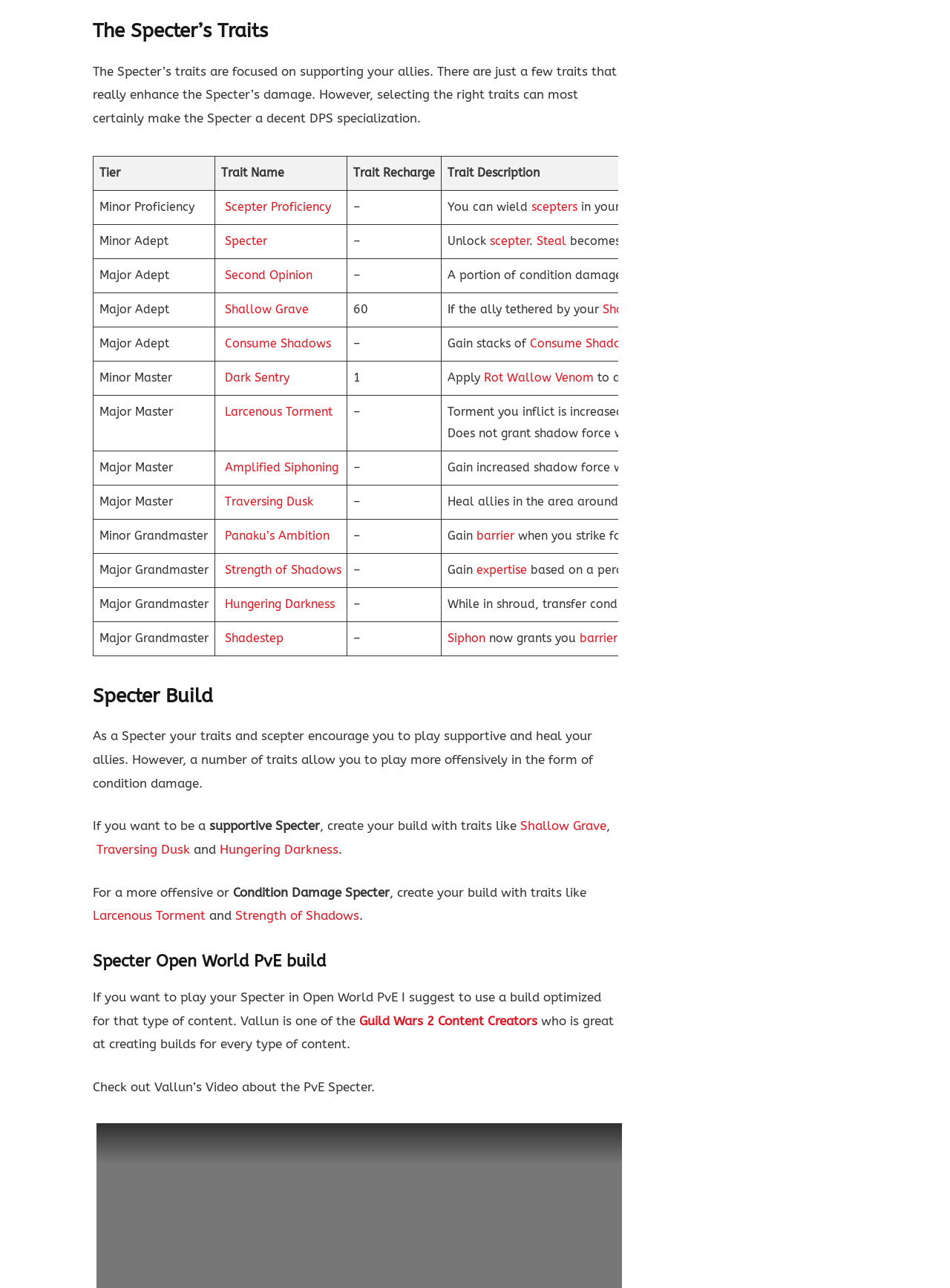From the webpage screenshot, predict the bounding box of the UI element that matches this description: "Steal".

[0.524, 0.198, 0.555, 0.209]